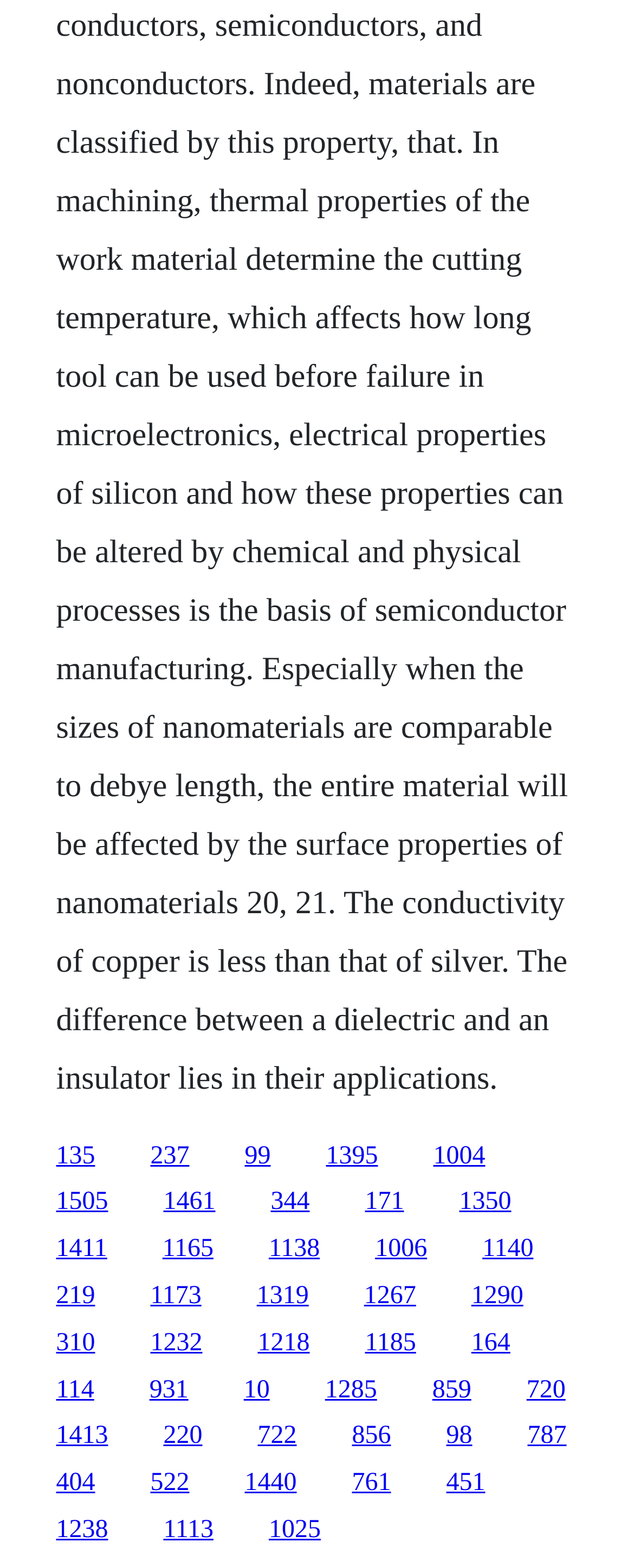Specify the bounding box coordinates of the area to click in order to follow the given instruction: "click the first link."

[0.088, 0.728, 0.15, 0.746]